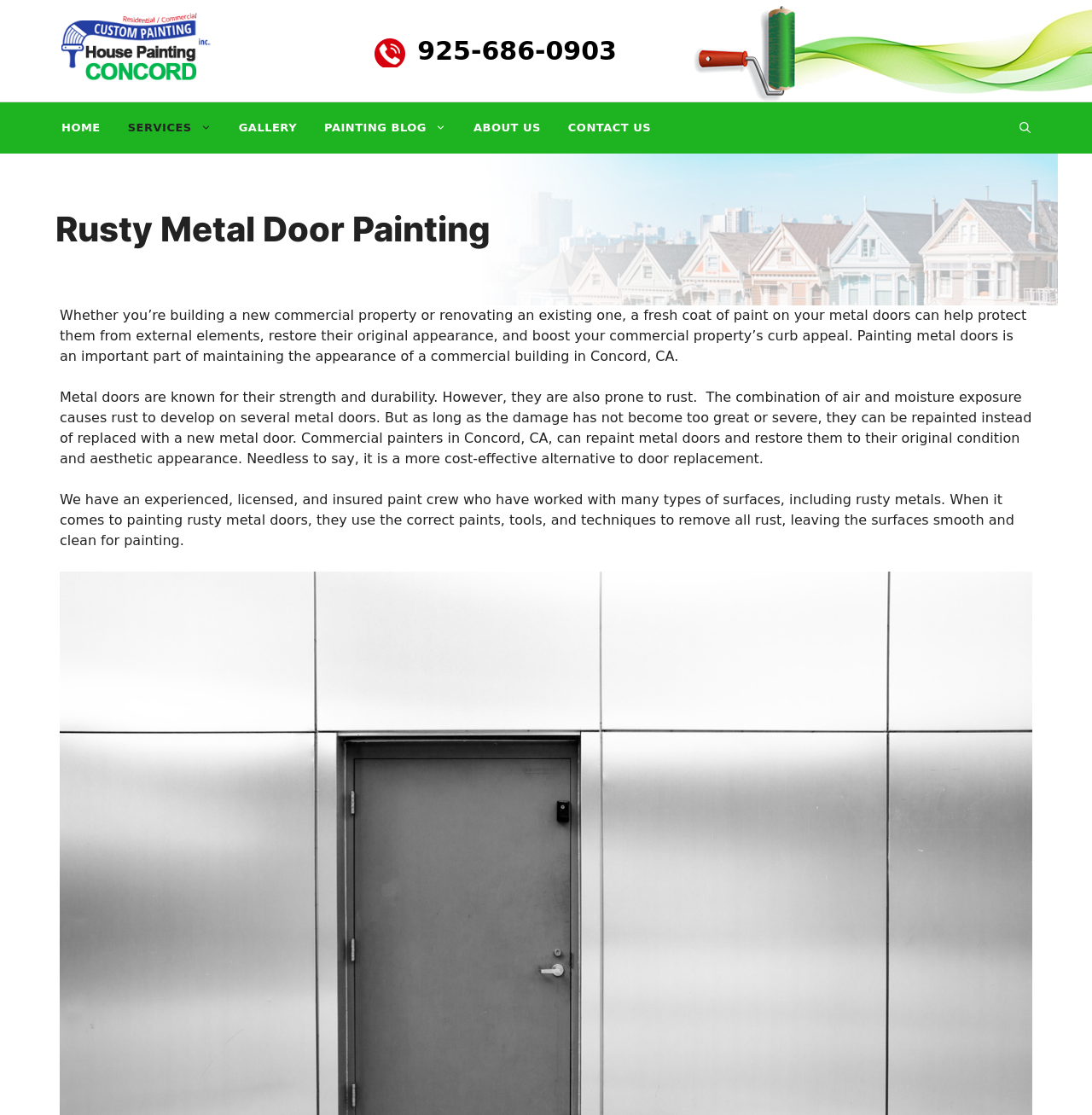Please identify the bounding box coordinates of the clickable area that will allow you to execute the instruction: "Click the About link in the footer menu".

None